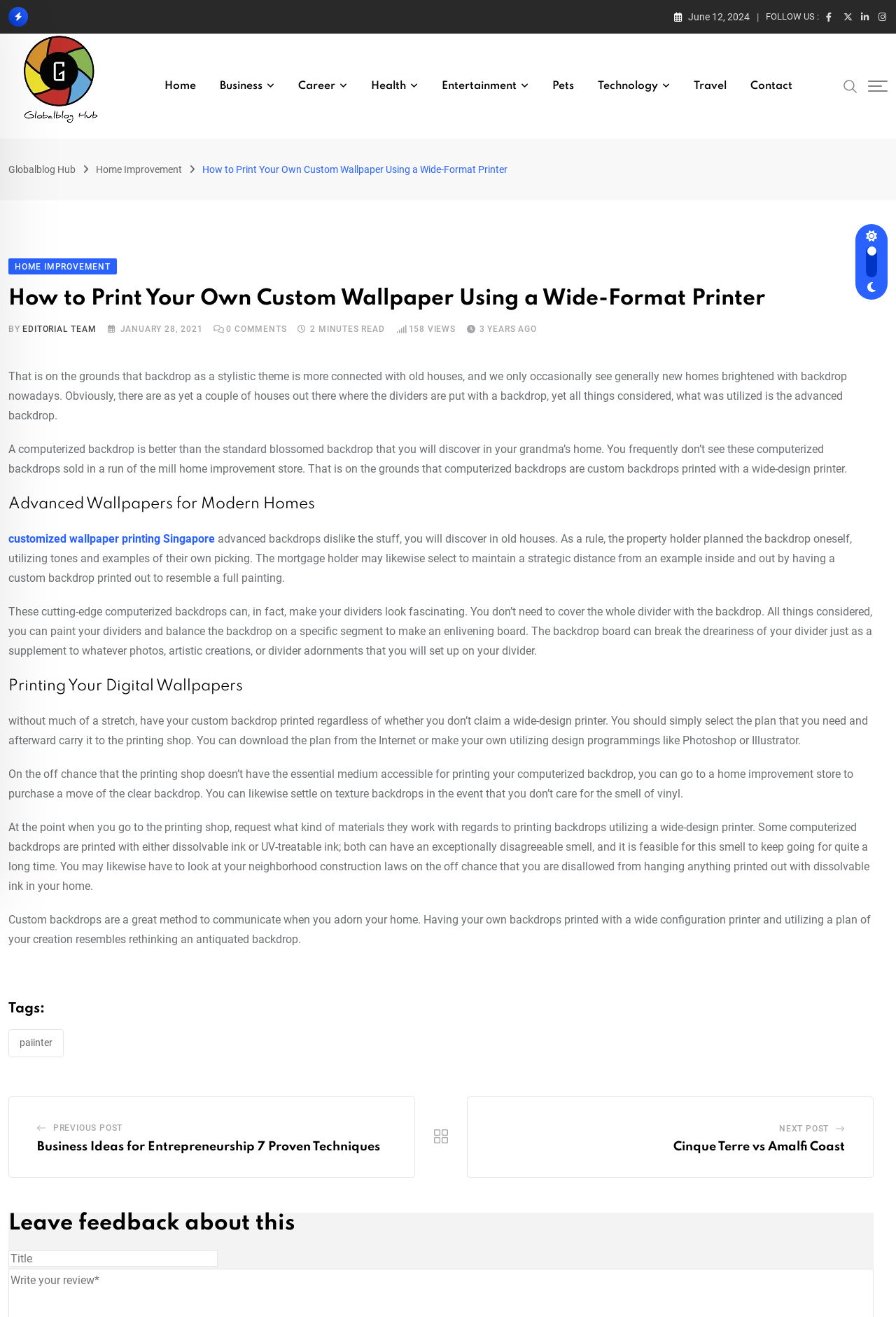Describe all significant elements and features of the webpage.

This webpage is about a blog post titled "How to Print Your Own Custom Wallpaper Using a Wide-Format Printer" on the Globalblog Hub website. At the top of the page, there is a logo of Globalblog Hub, followed by a navigation menu with links to various categories such as Home, Business, Career, and more. Below the navigation menu, there is a search bar and a button.

The main content of the page is divided into several sections. The first section has a heading "How to Print Your Own Custom Wallpaper Using a Wide-Format Printer" and is followed by a brief introduction to the topic. The introduction is accompanied by a date "January 28, 2021" and the number of views "158".

The next section has a heading "Advanced Wallpapers for Modern Homes" and discusses the benefits of digital wallpapers. This section is followed by a link to "customized wallpaper printing Singapore" and a paragraph of text.

The following section has a heading "Printing Your Digital Wallpapers" and provides information on how to print custom wallpapers using a wide-format printer. This section is followed by several paragraphs of text discussing the process of printing digital wallpapers.

The page also has a section with a heading "Tags:" followed by a list of tags, including "paiinter". Below the tags section, there are links to previous and next posts, including "Business Ideas for Entrepreneurship 7 Proven Techniques" and "Cinque Terre vs Amalfi Coast".

At the bottom of the page, there is a section for leaving feedback, with a heading "Leave feedback about this" and a text box for entering a title.